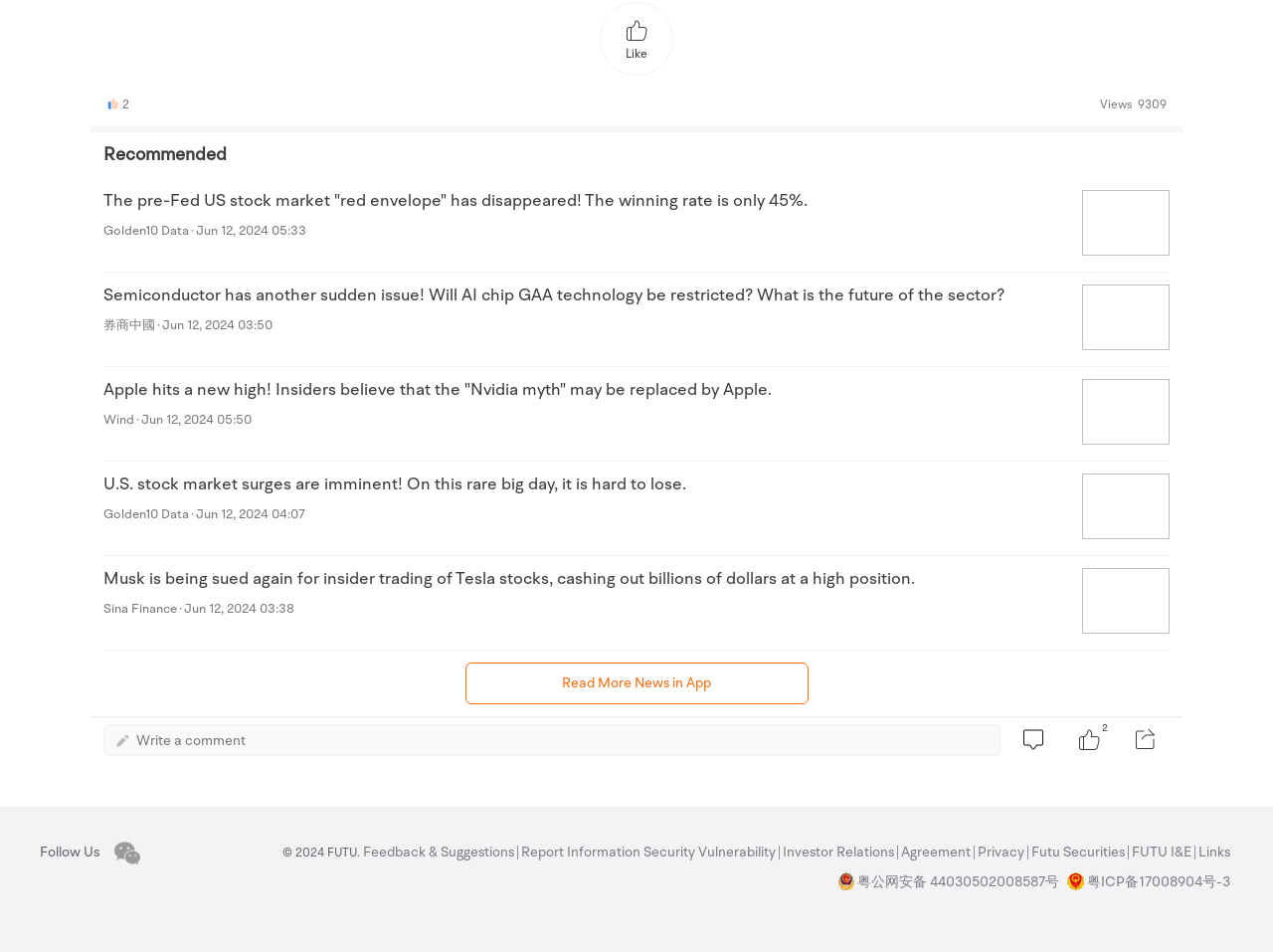Determine the bounding box coordinates of the clickable region to execute the instruction: "Write a comment". The coordinates should be four float numbers between 0 and 1, denoted as [left, top, right, bottom].

[0.107, 0.768, 0.193, 0.788]